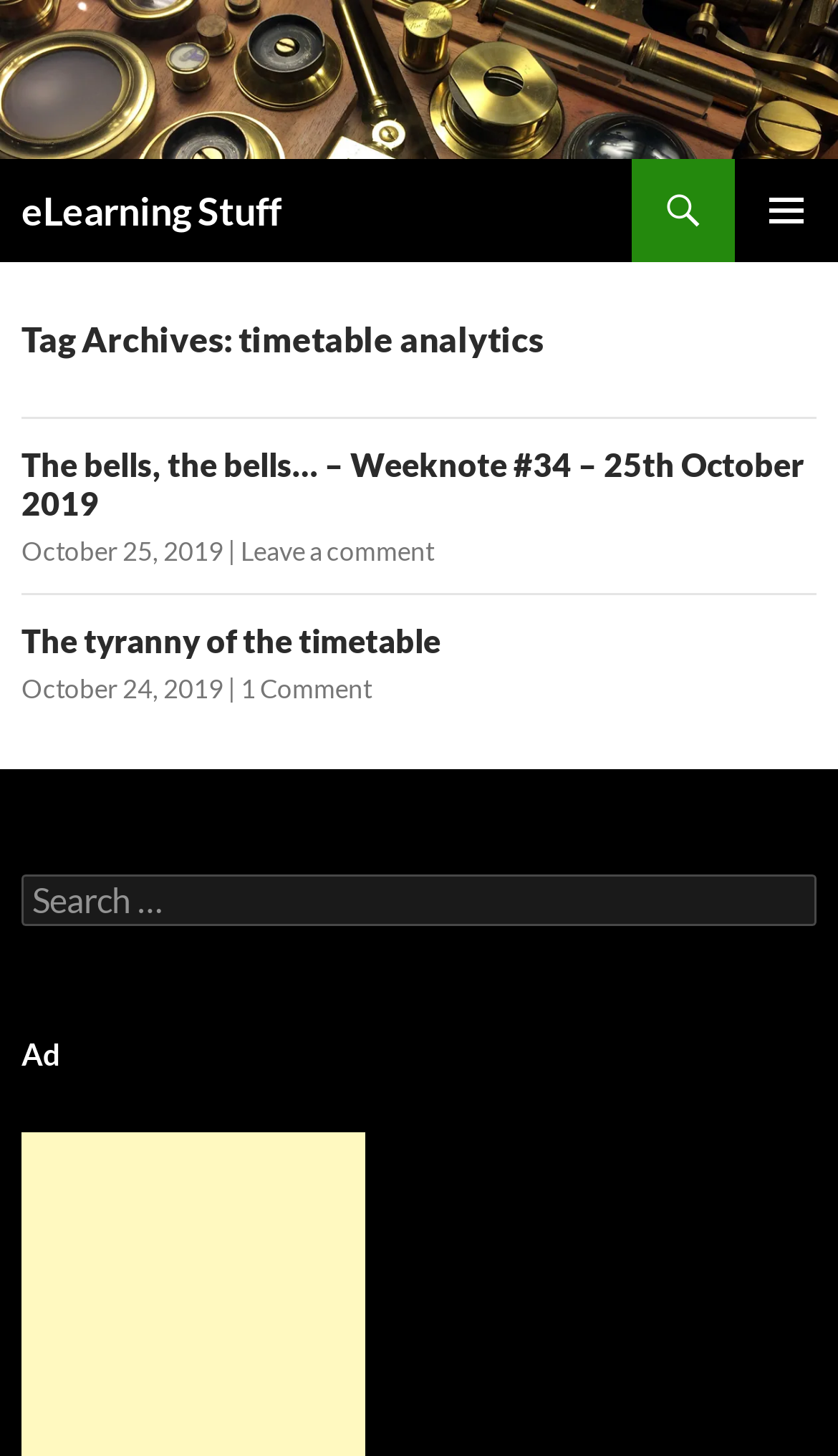Find the bounding box coordinates of the element to click in order to complete this instruction: "Read the article 'The bells, the bells… – Weeknote #34 – 25th October 2019'". The bounding box coordinates must be four float numbers between 0 and 1, denoted as [left, top, right, bottom].

[0.026, 0.306, 0.959, 0.359]